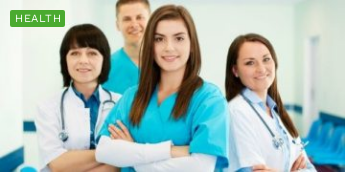Refer to the image and provide a thorough answer to this question:
What is the label above the image?

The caption explicitly states that above the image, there is a label that reads 'HEALTH', indicating the focus of the content related to healthcare excellence and the importance of medical facilities.